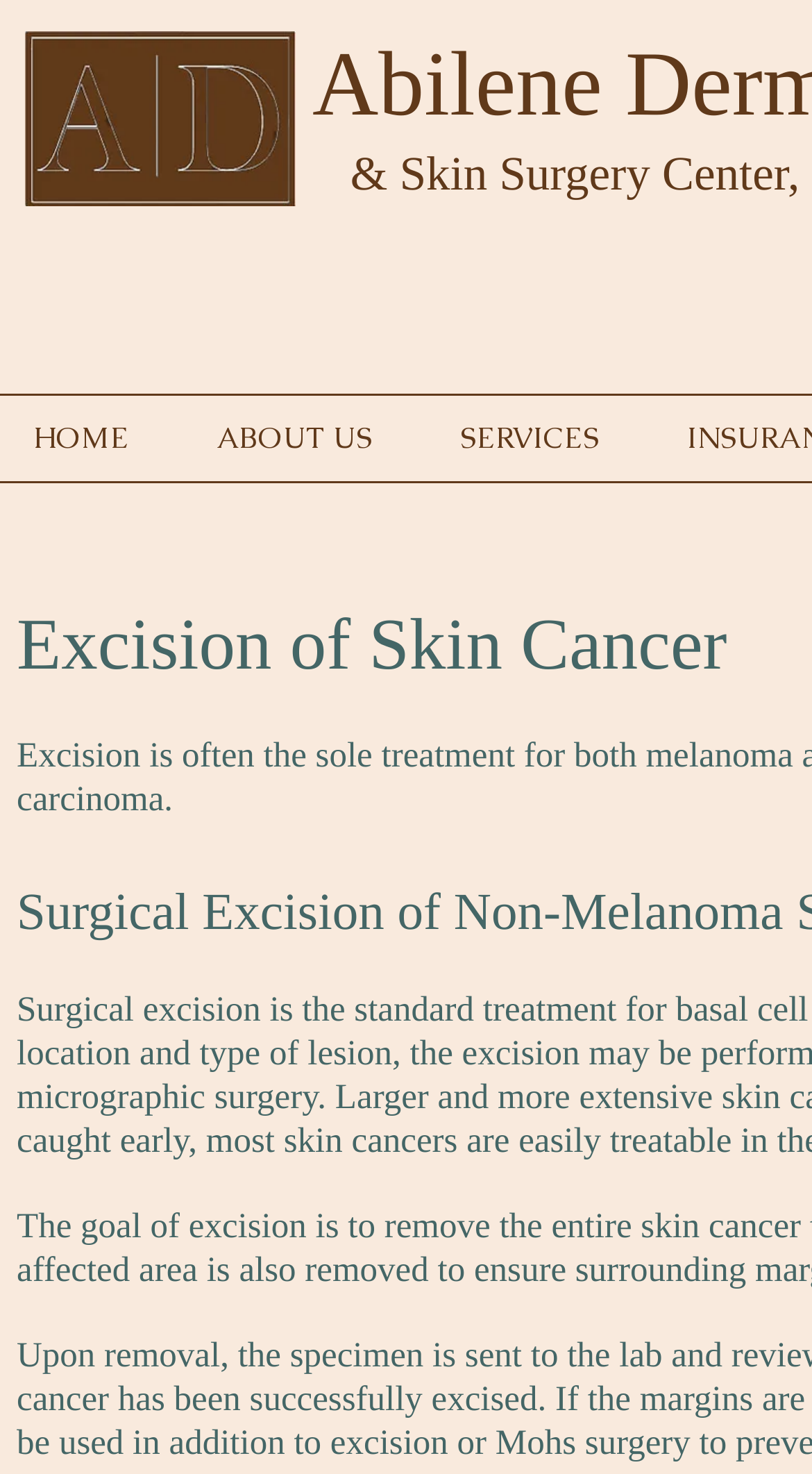What is the name of the dermatology clinic?
From the image, provide a succinct answer in one word or a short phrase.

Abilene Dermatology